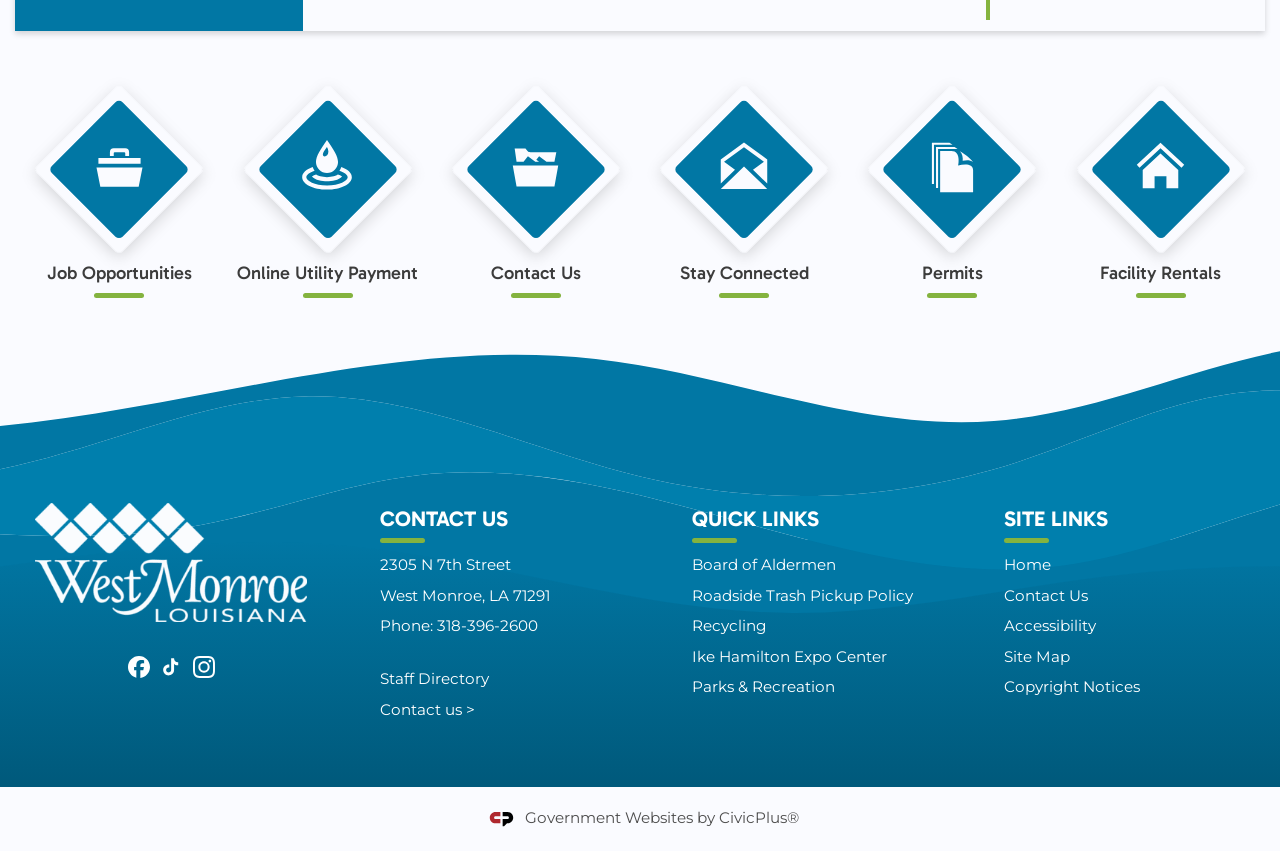Specify the bounding box coordinates of the area to click in order to execute this command: 'Click on Job Opportunities'. The coordinates should consist of four float numbers ranging from 0 to 1, and should be formatted as [left, top, right, bottom].

[0.012, 0.086, 0.175, 0.35]